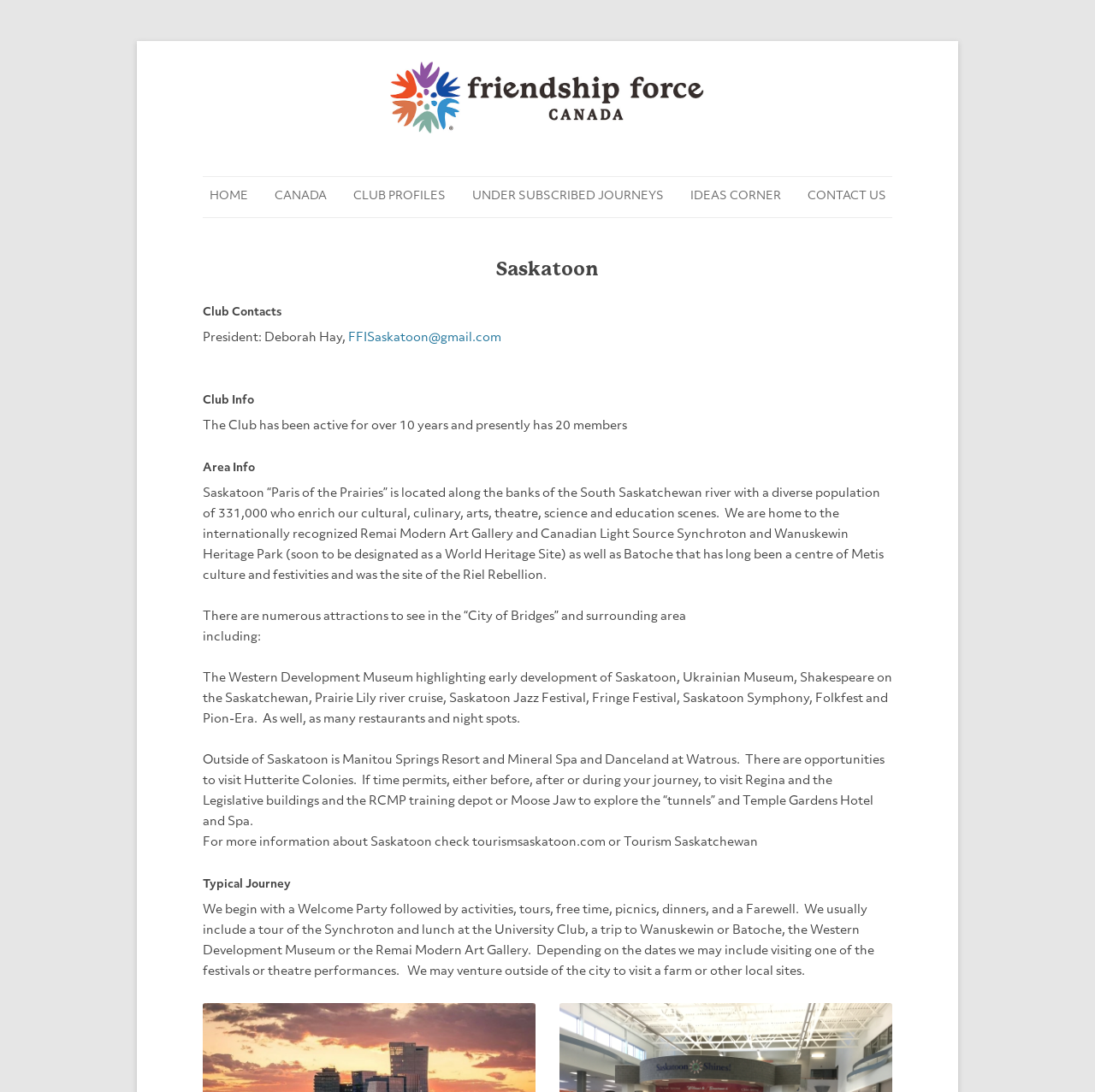Provide a thorough summary of the webpage.

The webpage is about Friendship Force Canada, specifically the Saskatoon club. At the top, there is a heading that reads "Friendship Force Canada" and a link with the same text. Below this, there is a link to skip to the content. 

The main navigation menu is located at the top, with links to "HOME", "CANADA", "CLUB PROFILES", "UNDER SUBSCRIBED JOURNEYS", "IDEAS CORNER", and "CONTACT US". 

Below the navigation menu, there is a section with a heading "Saskatoon" and a subheading "Club Contacts". This section contains the contact information of the club president, including an email address. 

Next, there is a section with a heading "Club Info", which provides information about the club, stating that it has been active for over 10 years and has 20 members. 

The "Area Info" section provides a detailed description of Saskatoon, highlighting its cultural, culinary, arts, theatre, science, and education scenes. It also mentions several attractions in the city, including the Remai Modern Art Gallery, Canadian Light Source Synchroton, and Wanuskewin Heritage Park. 

Further down, there is a section with a heading "Typical Journey", which outlines the activities and events that typically take place during a journey, including a welcome party, tours, free time, picnics, dinners, and a farewell.